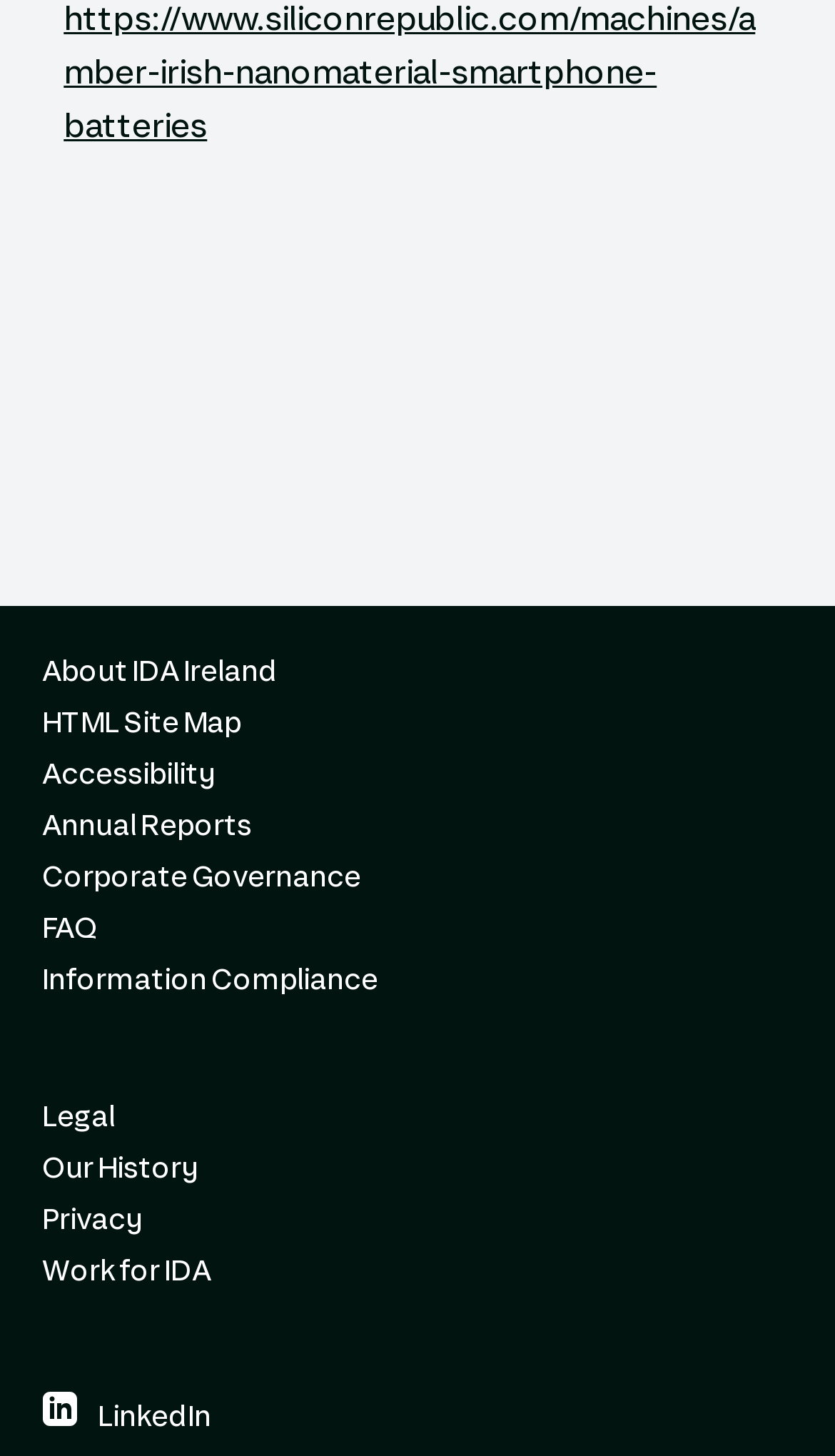What is the purpose of the image at the bottom of the footer? Based on the screenshot, please respond with a single word or phrase.

Unknown